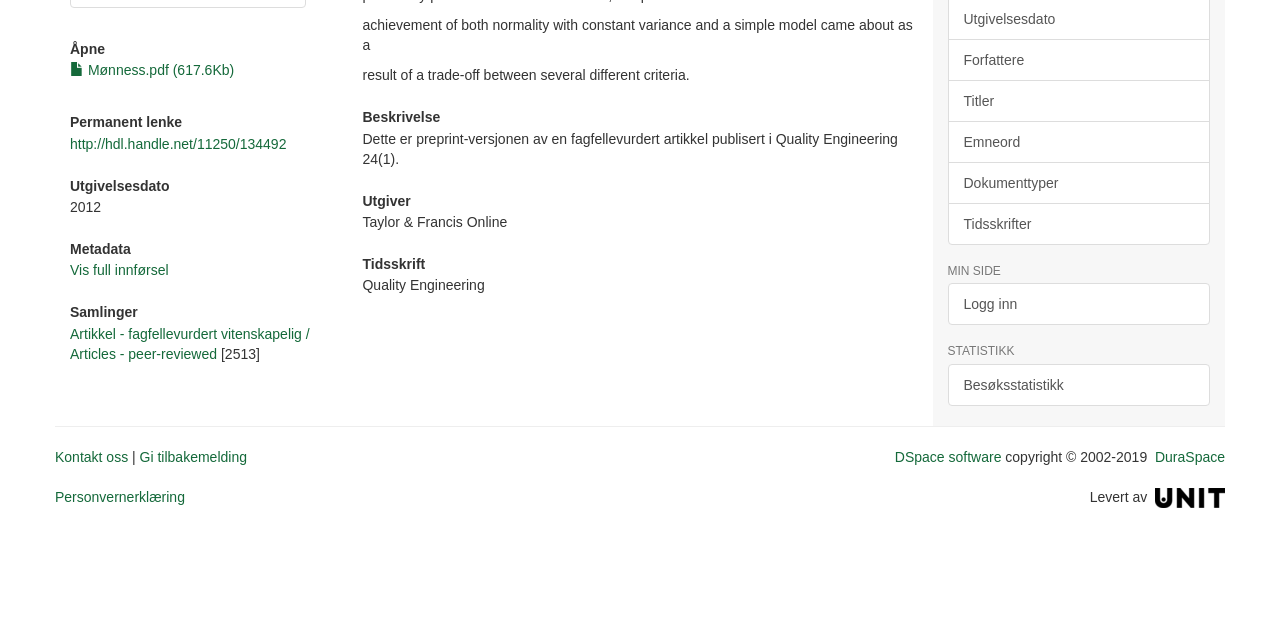Bounding box coordinates are specified in the format (top-left x, top-left y, bottom-right x, bottom-right y). All values are floating point numbers bounded between 0 and 1. Please provide the bounding box coordinate of the region this sentence describes: Vis full innførsel

[0.055, 0.41, 0.132, 0.435]